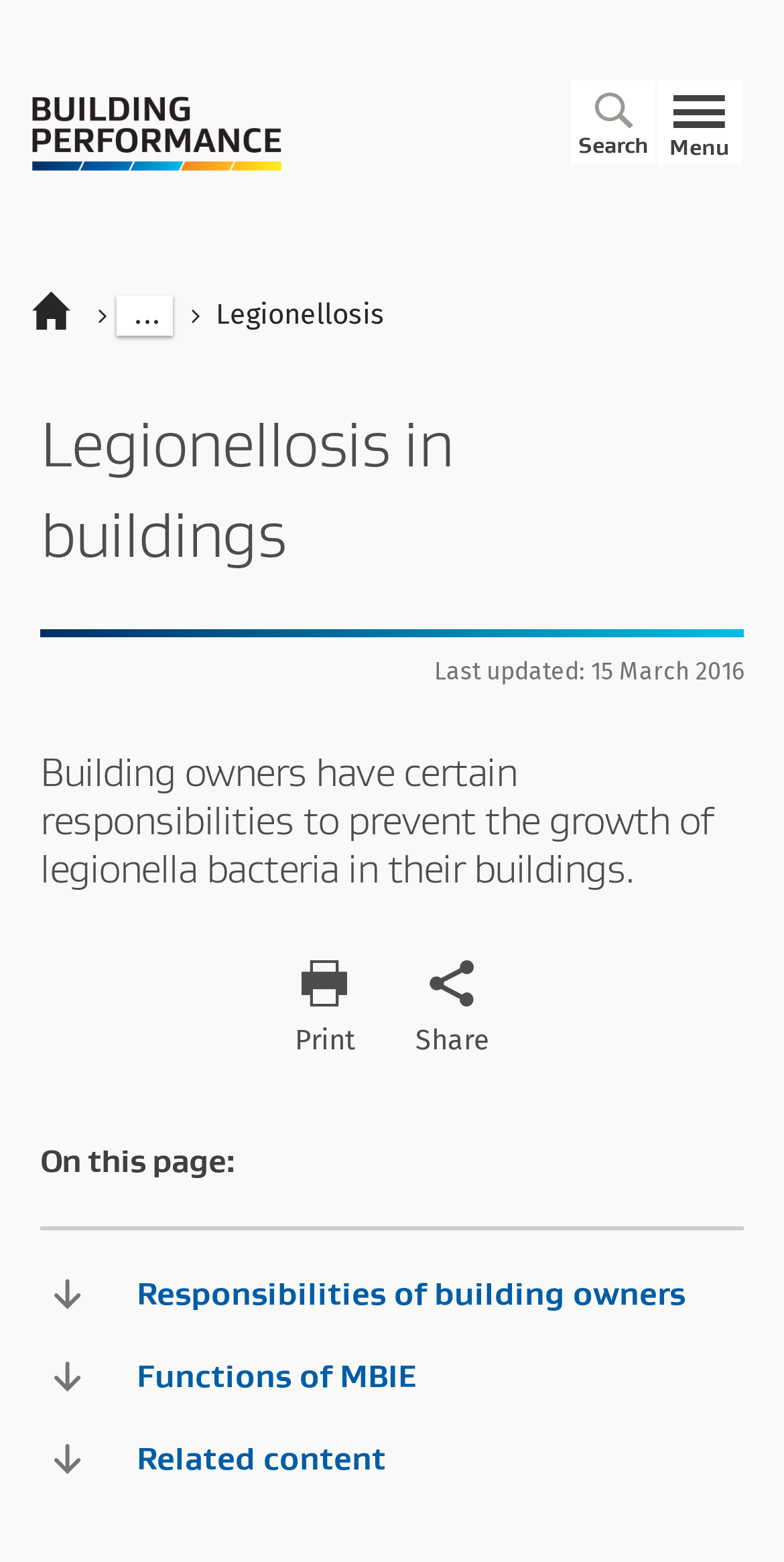How many links are there under 'On this page:'?
Please give a detailed and elaborate answer to the question.

I counted the number of links under the 'On this page:' heading, which are 'Responsibilities of building owners', 'Functions of MBIE', and 'Related content'.